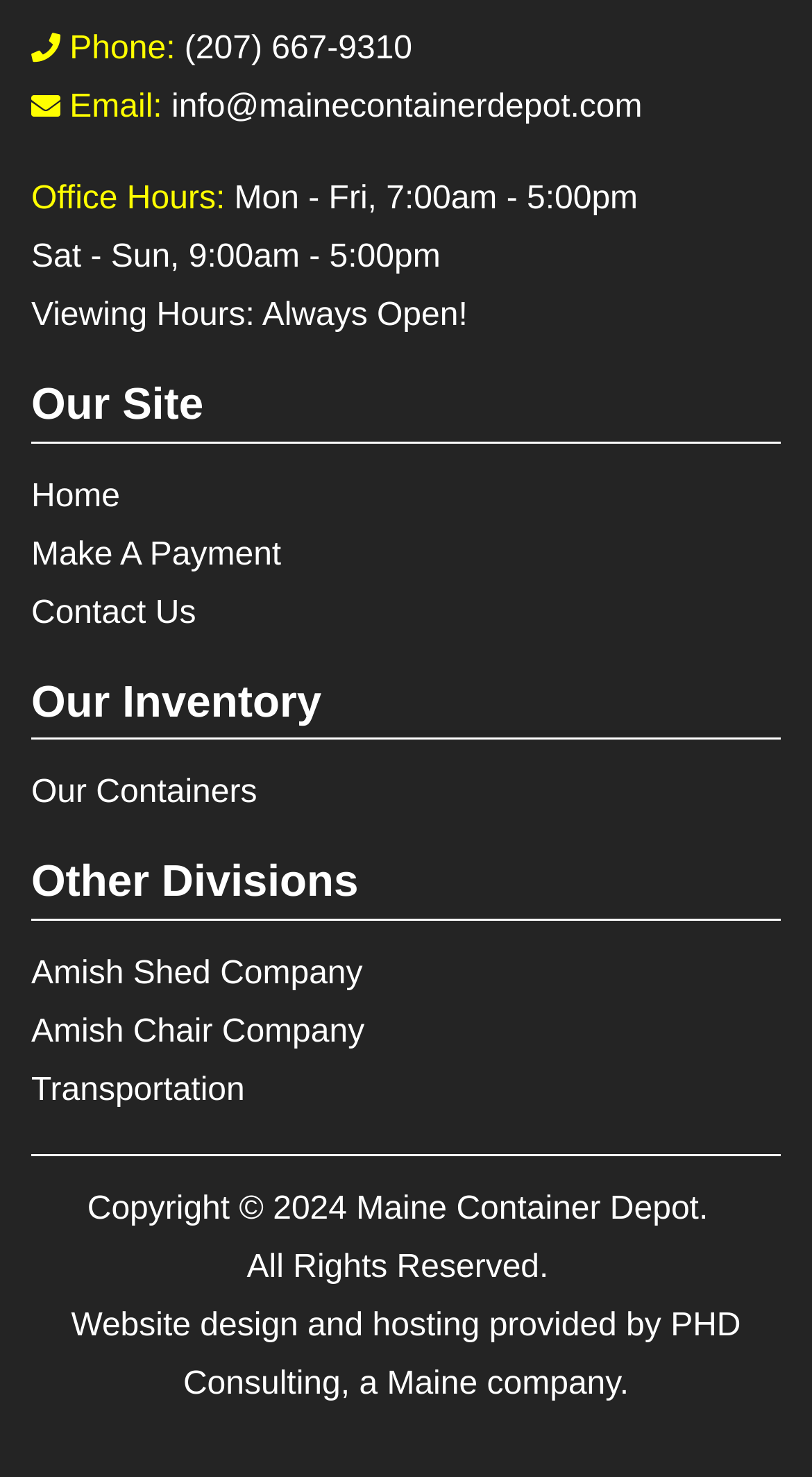Pinpoint the bounding box coordinates of the area that must be clicked to complete this instruction: "Click the 'Amish Shed Company' link".

[0.038, 0.647, 0.447, 0.671]